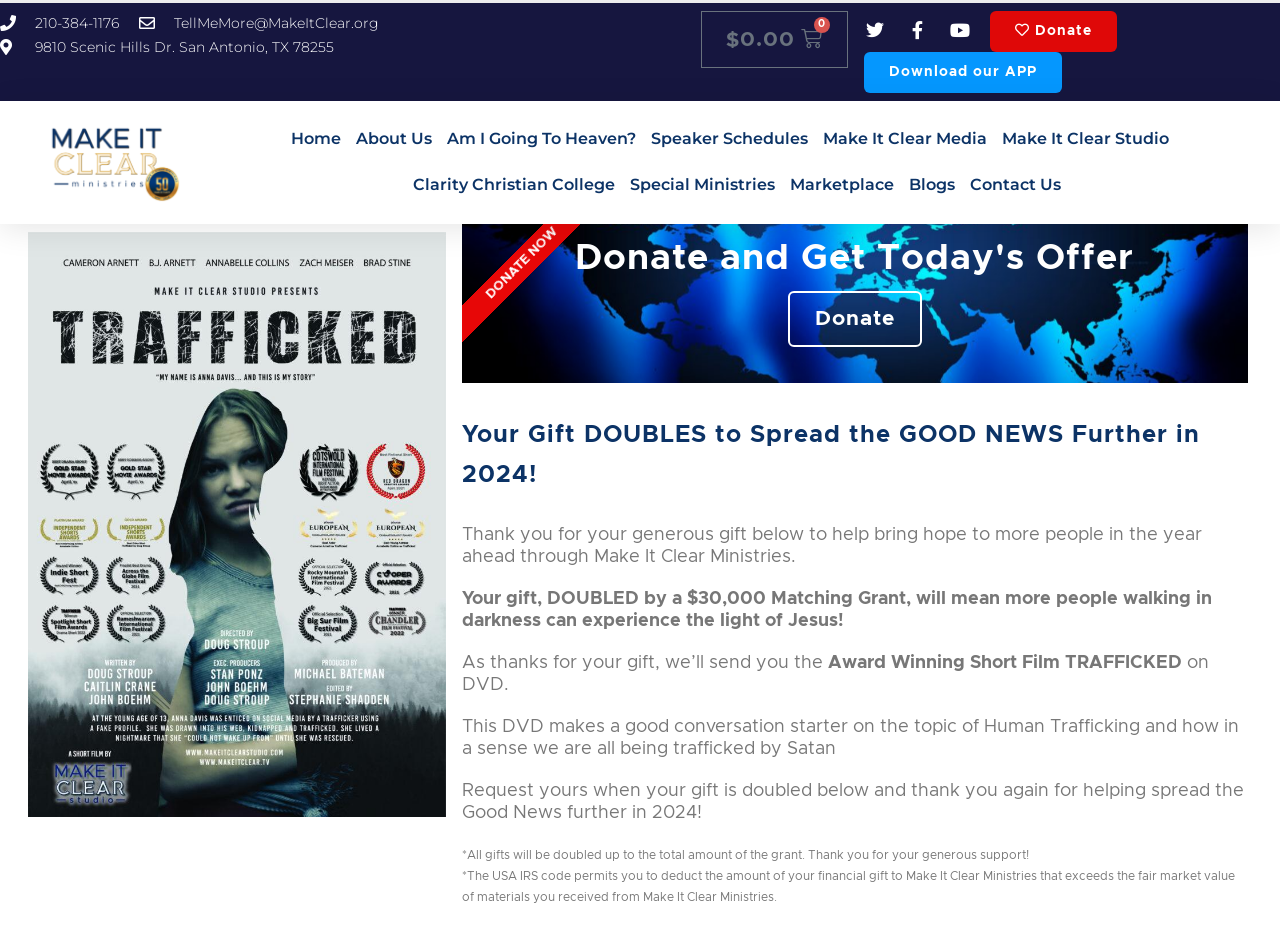Detail the various sections and features of the webpage.

The webpage is about Year-End Giving for Make It Clear Ministries. At the top, there is a section with contact information, including a phone number, email address, and physical address. Below this, there is a shopping cart icon with a price of $0.00. 

To the right of the cart icon, there are three social media links. Further to the right, there is a prominent "Donate" button. Below the contact information, there is a horizontal menu with links to various pages, including "Home", "About Us", "Am I Going To Heaven?", and others.

The main content of the page is focused on a donation campaign. There is a heading that reads "Donate and Get Today's Offer" and a subheading that says "Your Gift DOUBLES to Spread the GOOD NEWS Further in 2024!". Below this, there is a "Donate Now" button and a paragraph of text thanking the user for their generous gift. 

The page also explains that the user's gift will be doubled by a $30,000 matching grant, and that it will help bring hope to more people in the year ahead. As a thank you, the user will receive an award-winning short film on DVD. There are several paragraphs of text describing the film and its significance.

At the bottom of the page, there are two images: one is an image related to the film "Trafficked", and the other is an image with the text "Make It Clear - Into All The World". There are also several links and paragraphs of text with additional information about the donation campaign and the ministry's policies.